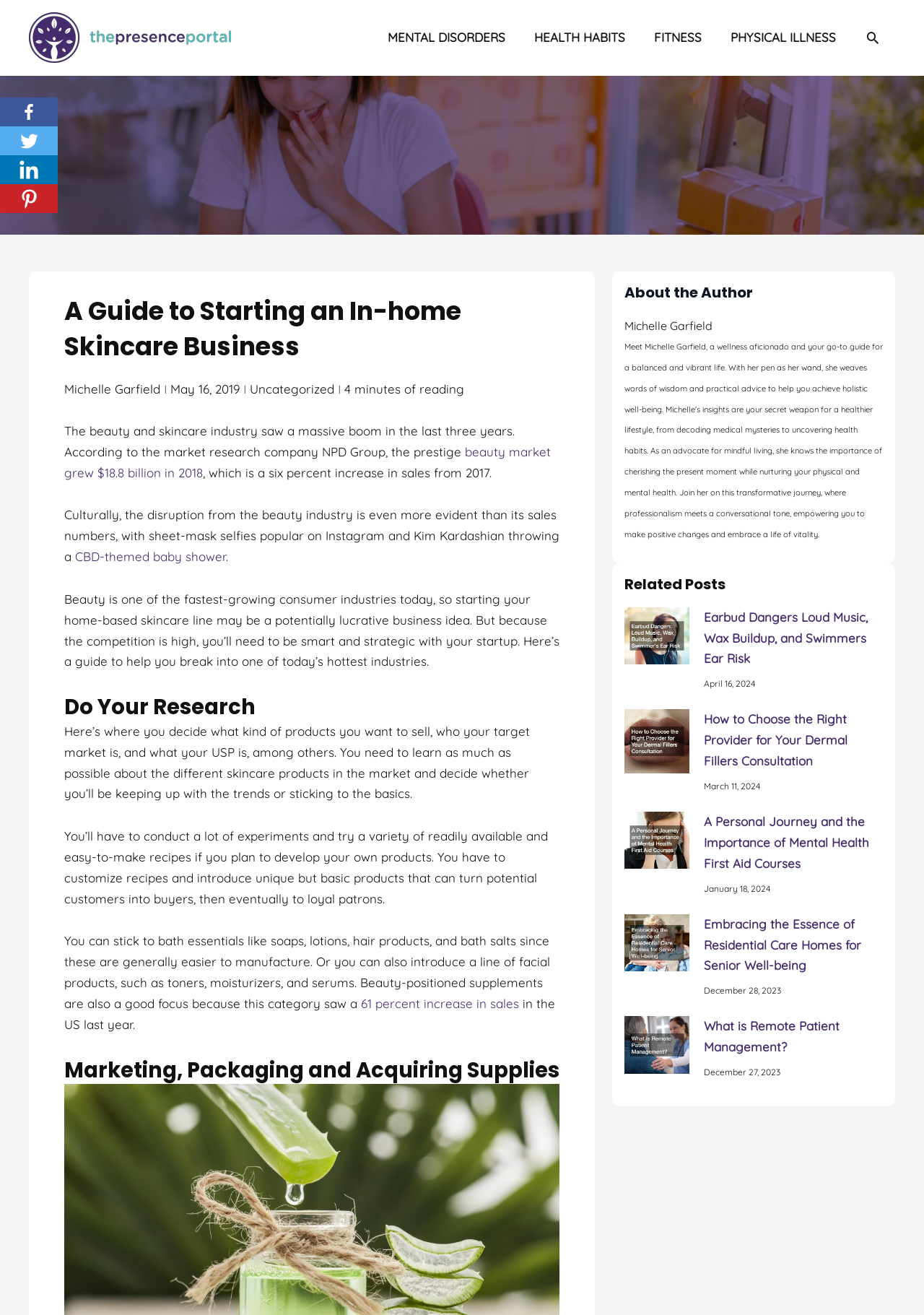What is the author's name?
Based on the content of the image, thoroughly explain and answer the question.

The author's name is mentioned in the 'About the Author' section, which is located at the bottom of the webpage. The text 'Michelle Garfield' is a static text element with a bounding box coordinate of [0.676, 0.242, 0.771, 0.253].